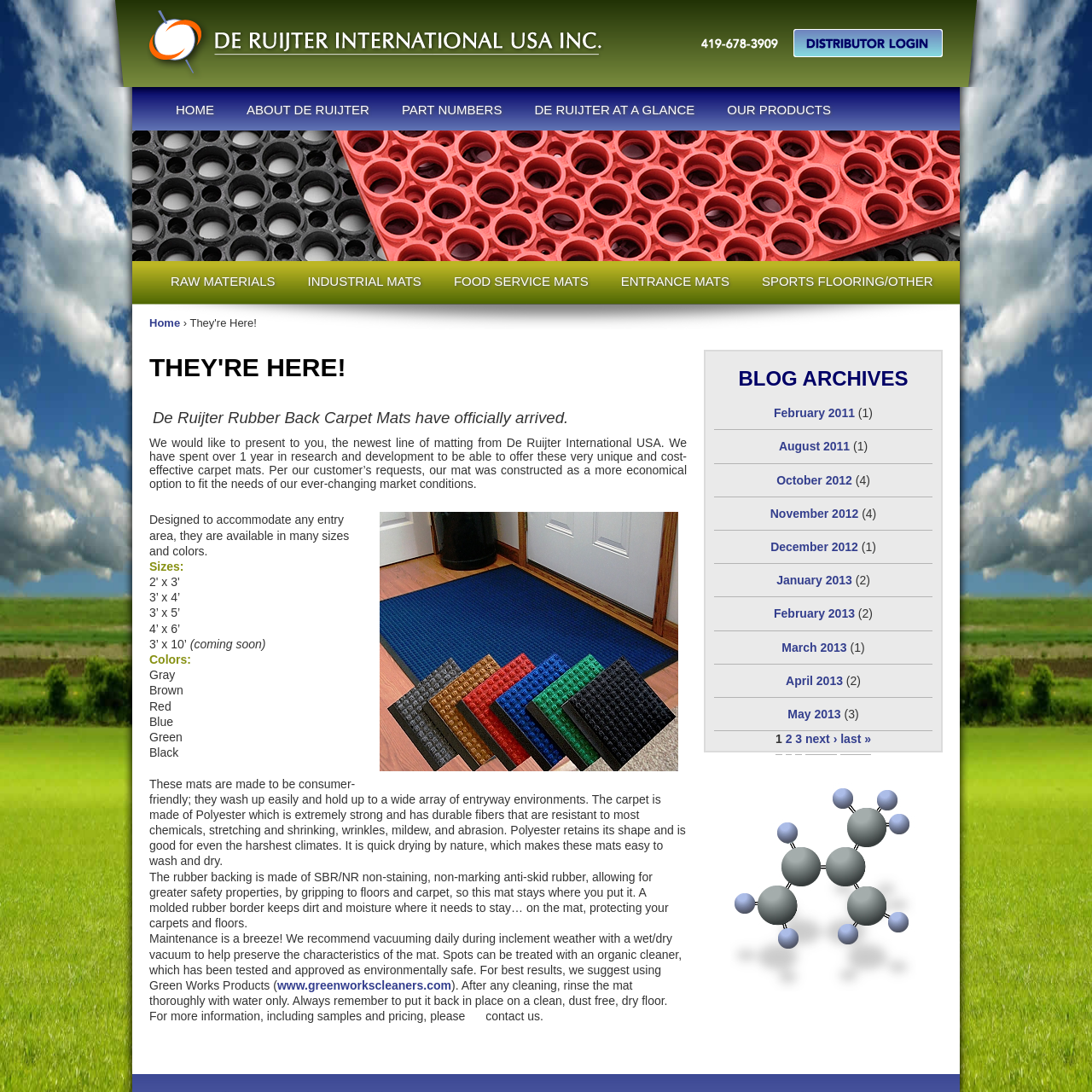Show the bounding box coordinates for the element that needs to be clicked to execute the following instruction: "Click the 'Online Hearing Test' link". Provide the coordinates in the form of four float numbers between 0 and 1, i.e., [left, top, right, bottom].

None